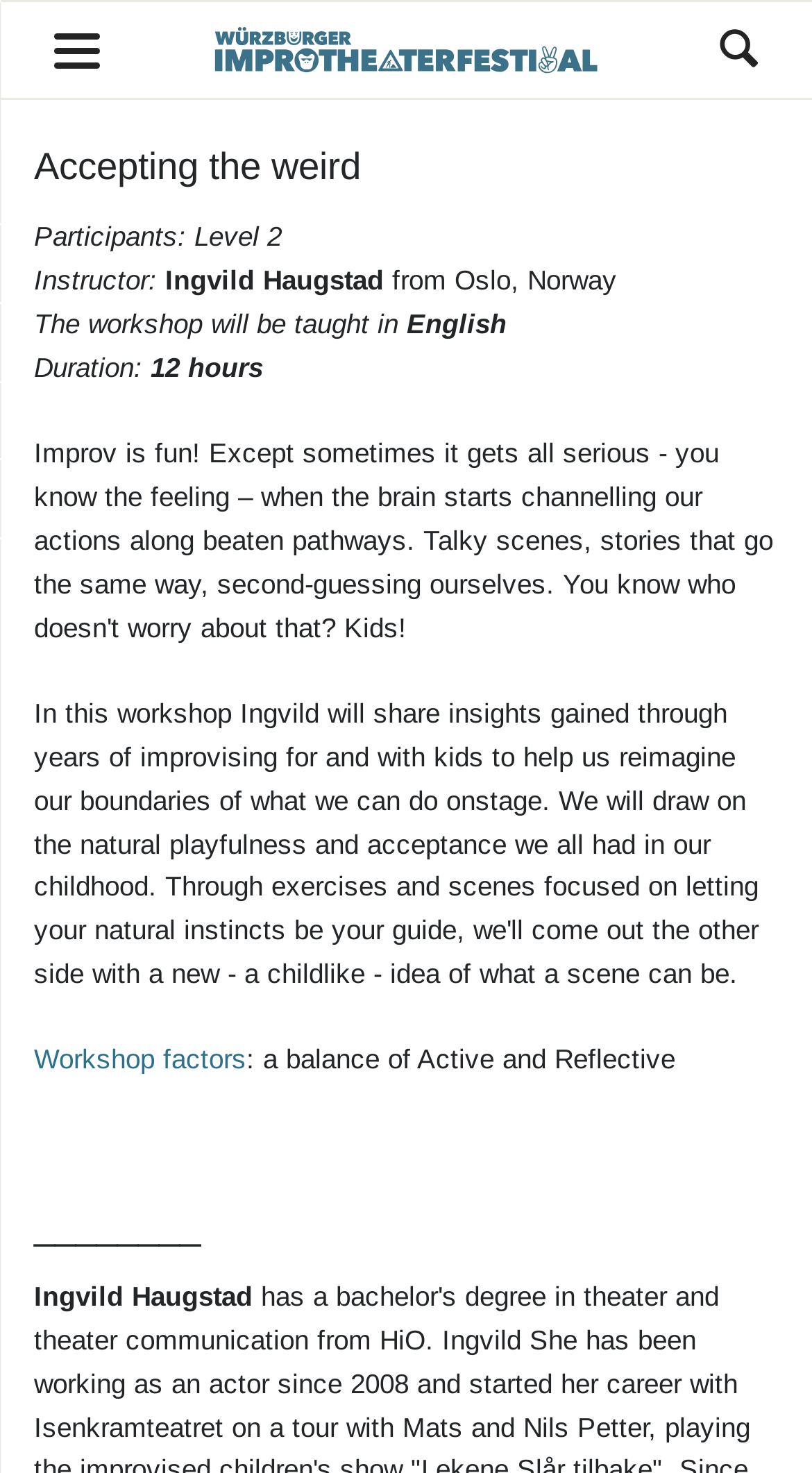Answer the question briefly using a single word or phrase: 
What language will the workshop be taught in?

English